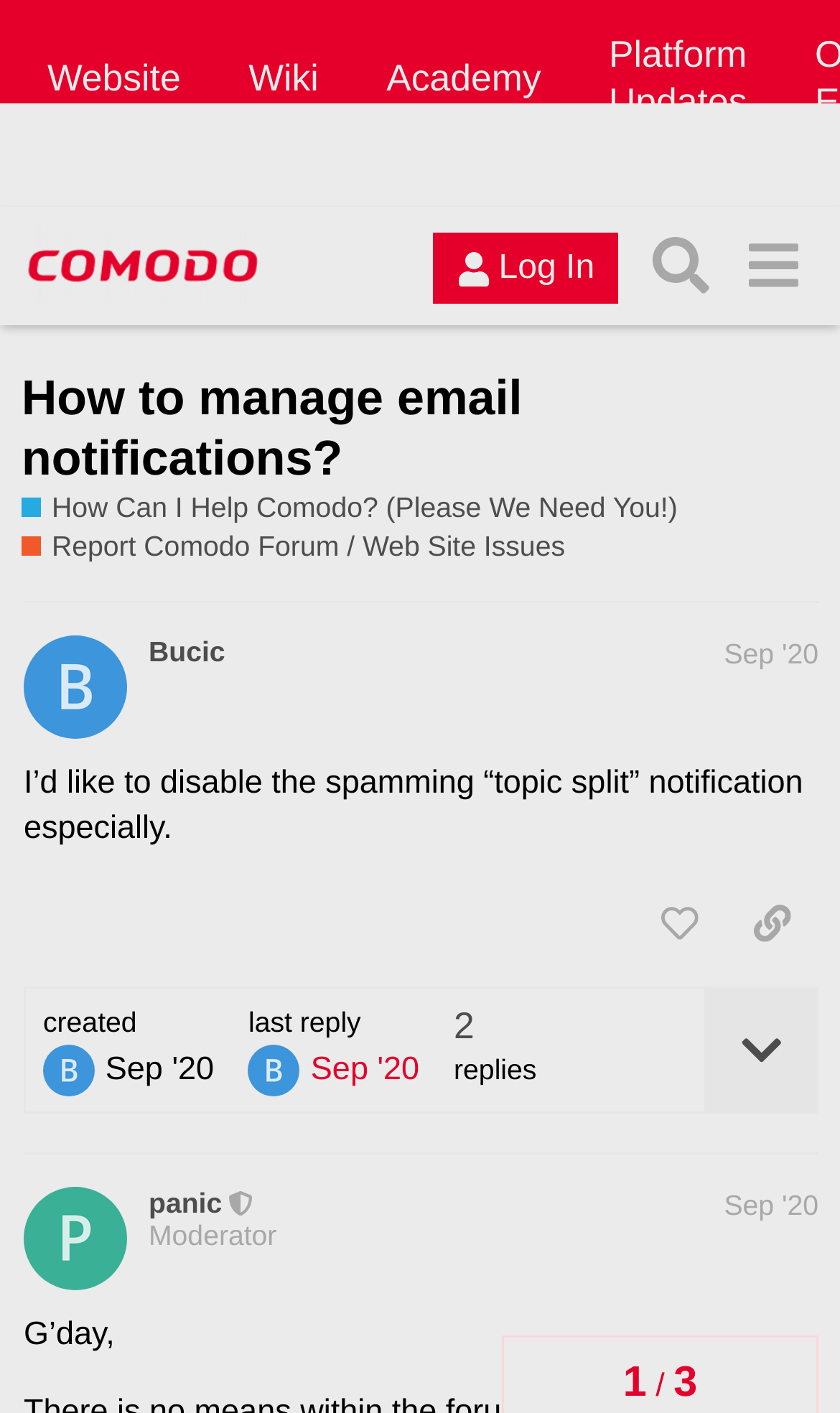Provide the bounding box coordinates for the UI element described in this sentence: "How to manage email notifications?". The coordinates should be four float values between 0 and 1, i.e., [left, top, right, bottom].

[0.026, 0.261, 0.622, 0.344]